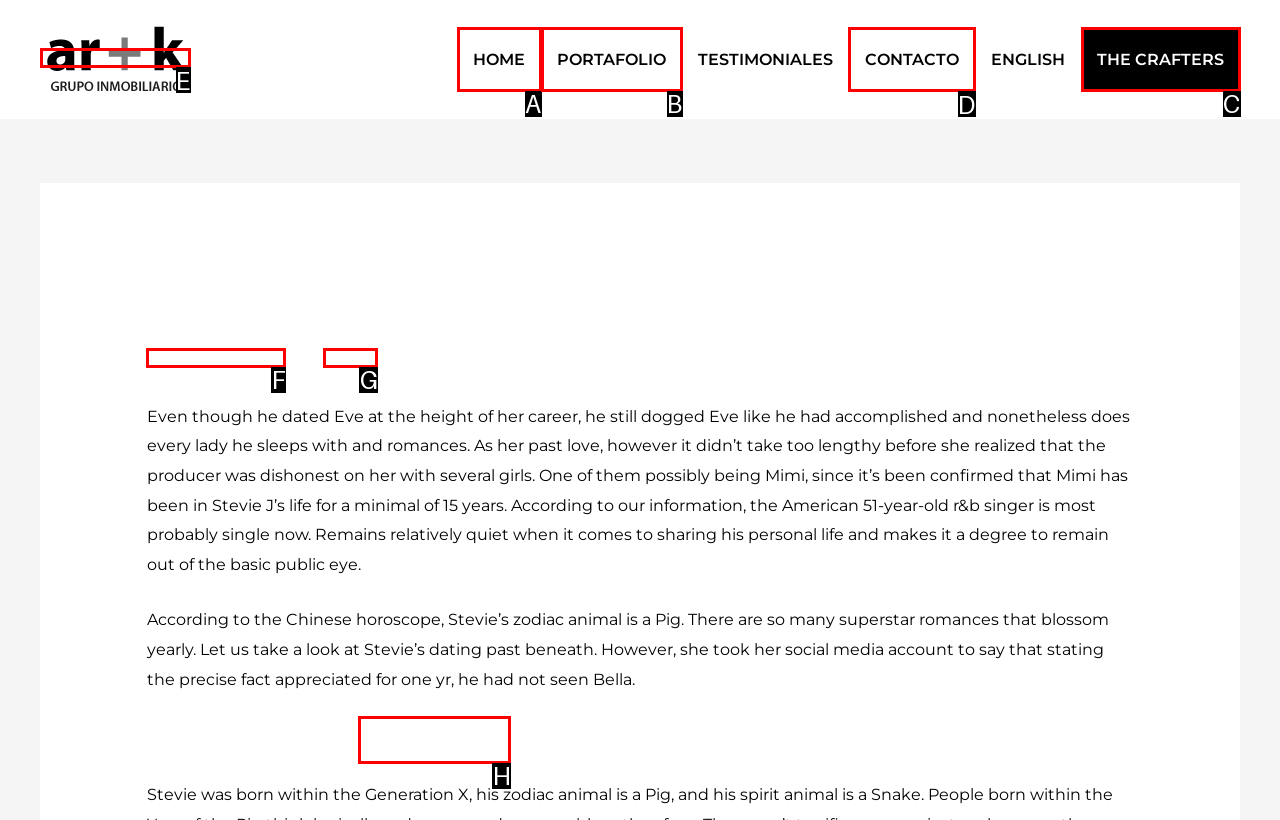Provide the letter of the HTML element that you need to click on to perform the task: Click on the 'CONTACTO' link.
Answer with the letter corresponding to the correct option.

D